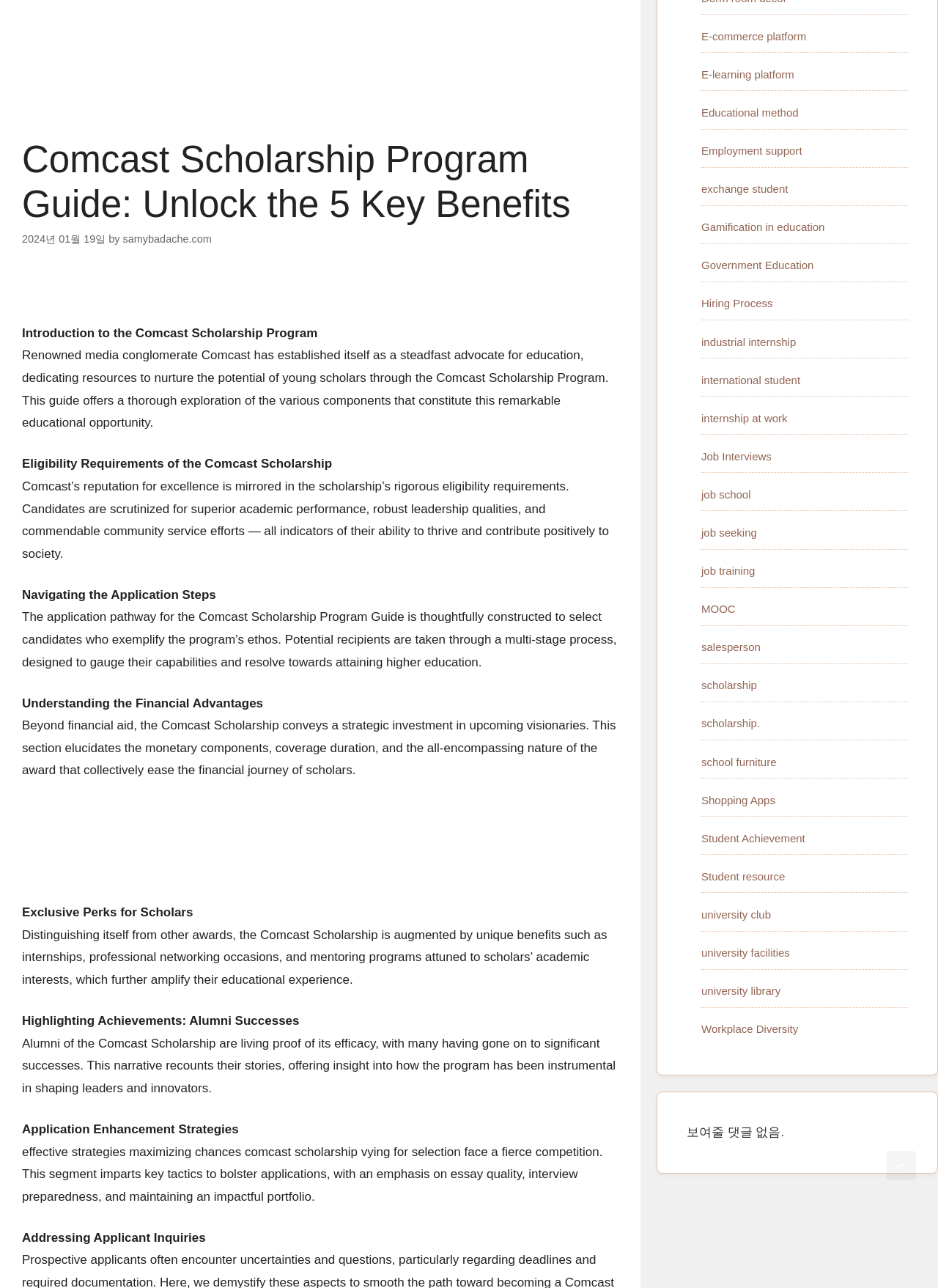Please find the bounding box for the UI element described by: "internship at work".

[0.748, 0.32, 0.84, 0.329]